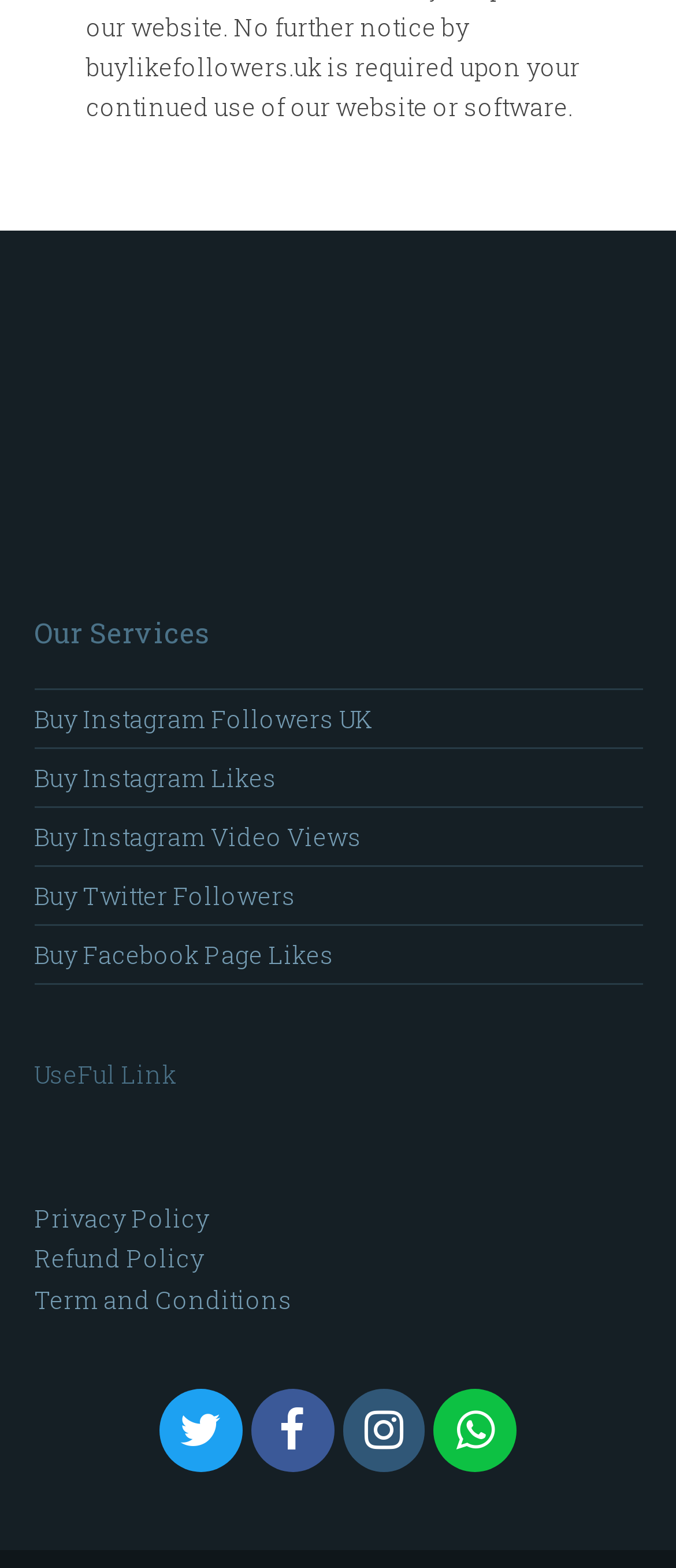Locate the bounding box coordinates of the item that should be clicked to fulfill the instruction: "Buy Instagram Likes".

[0.05, 0.485, 0.409, 0.506]